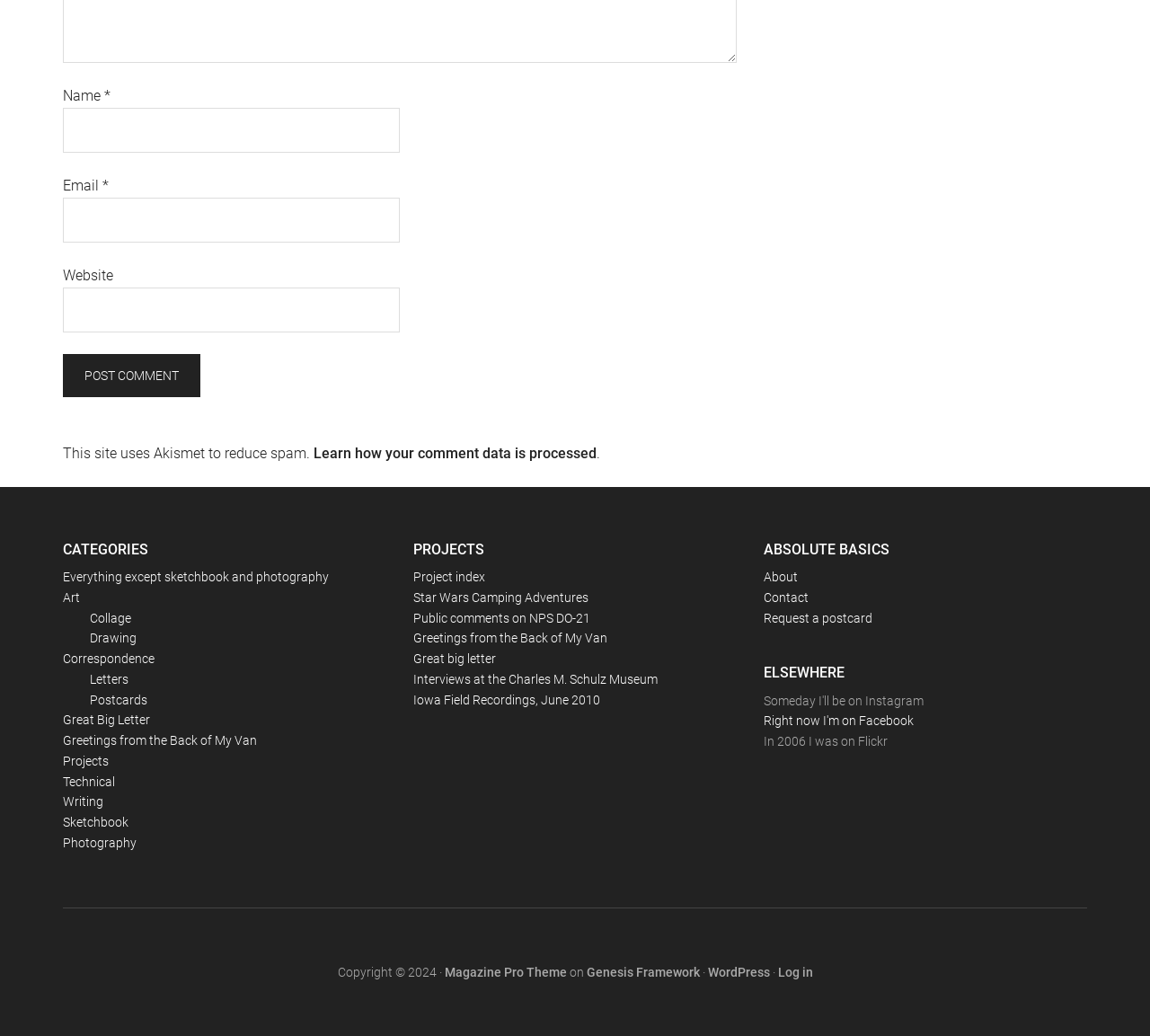Determine the bounding box coordinates of the clickable area required to perform the following instruction: "go to home page". The coordinates should be represented as four float numbers between 0 and 1: [left, top, right, bottom].

None